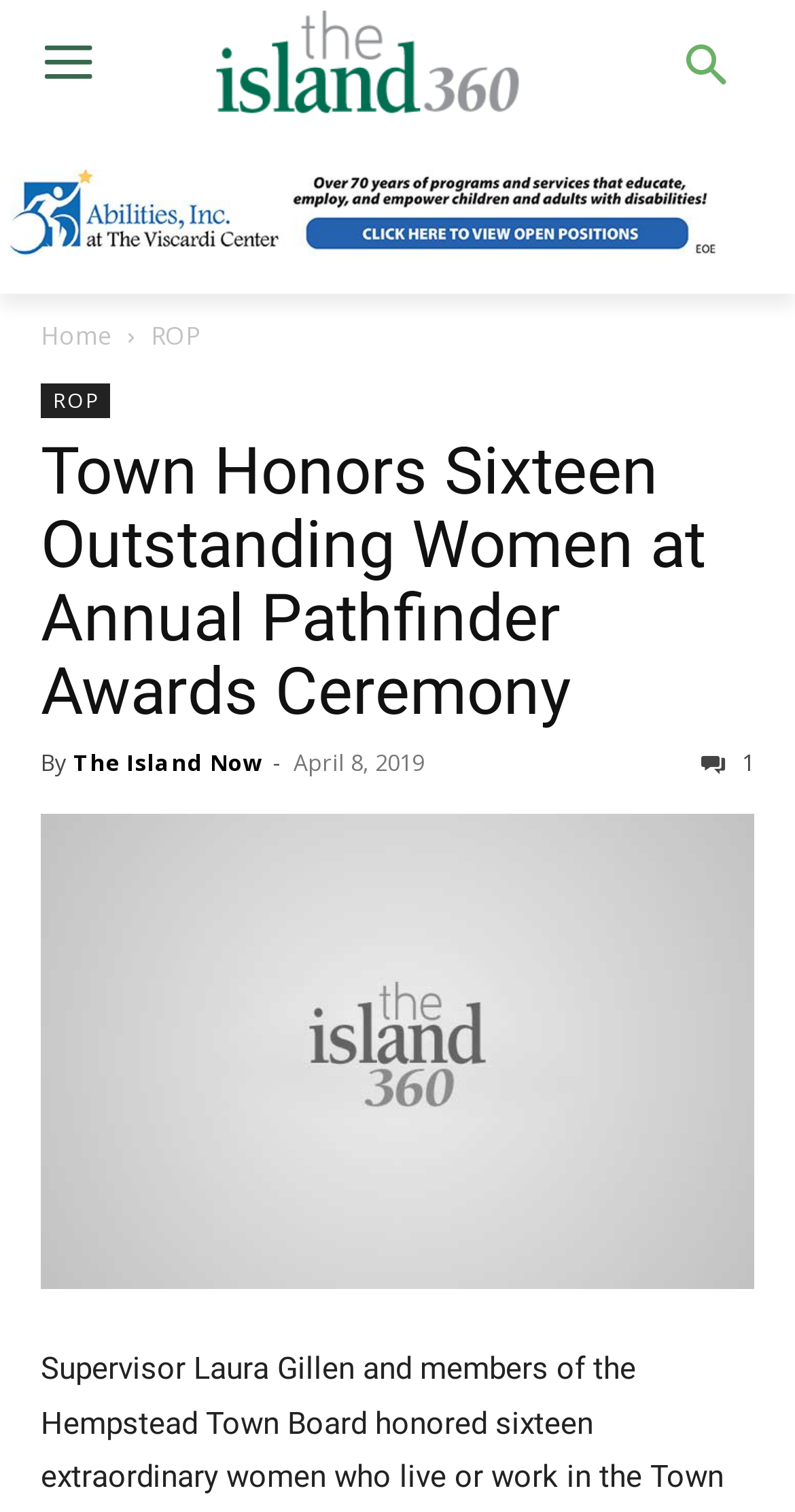Find the bounding box coordinates for the UI element that matches this description: "The Island Now".

[0.092, 0.494, 0.328, 0.514]